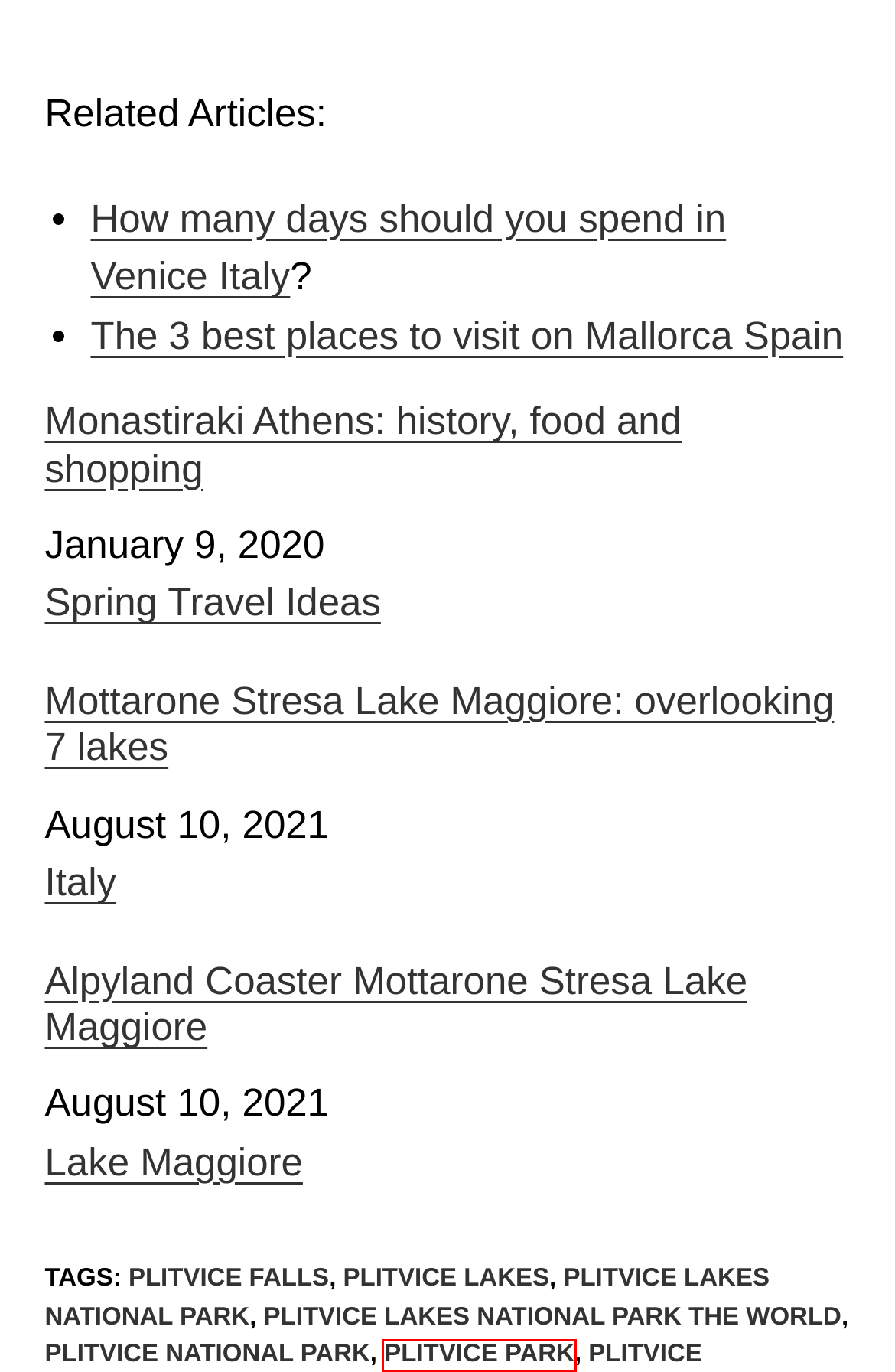Examine the screenshot of the webpage, which includes a red bounding box around an element. Choose the best matching webpage description for the page that will be displayed after clicking the element inside the red bounding box. Here are the candidates:
A. plitvice park Archives - Tripilare.com
B. The 3 best places to visit on Mallorca - Tripilare.com
C. Alpyland Coaster Mottarone Stresa Lake Maggiore - Tripilare.com
D. plitvice falls Archives - Tripilare.com
E. Mottarone Stresa Lake Maggiore: overlooking 7 lakes - Tripilare.com
F. Monastiraki Athens: history, food and shopping - Tripilare.com
G. plitvice lakes national park the world Archives - Tripilare.com
H. Italy Archives - Tripilare.com

A